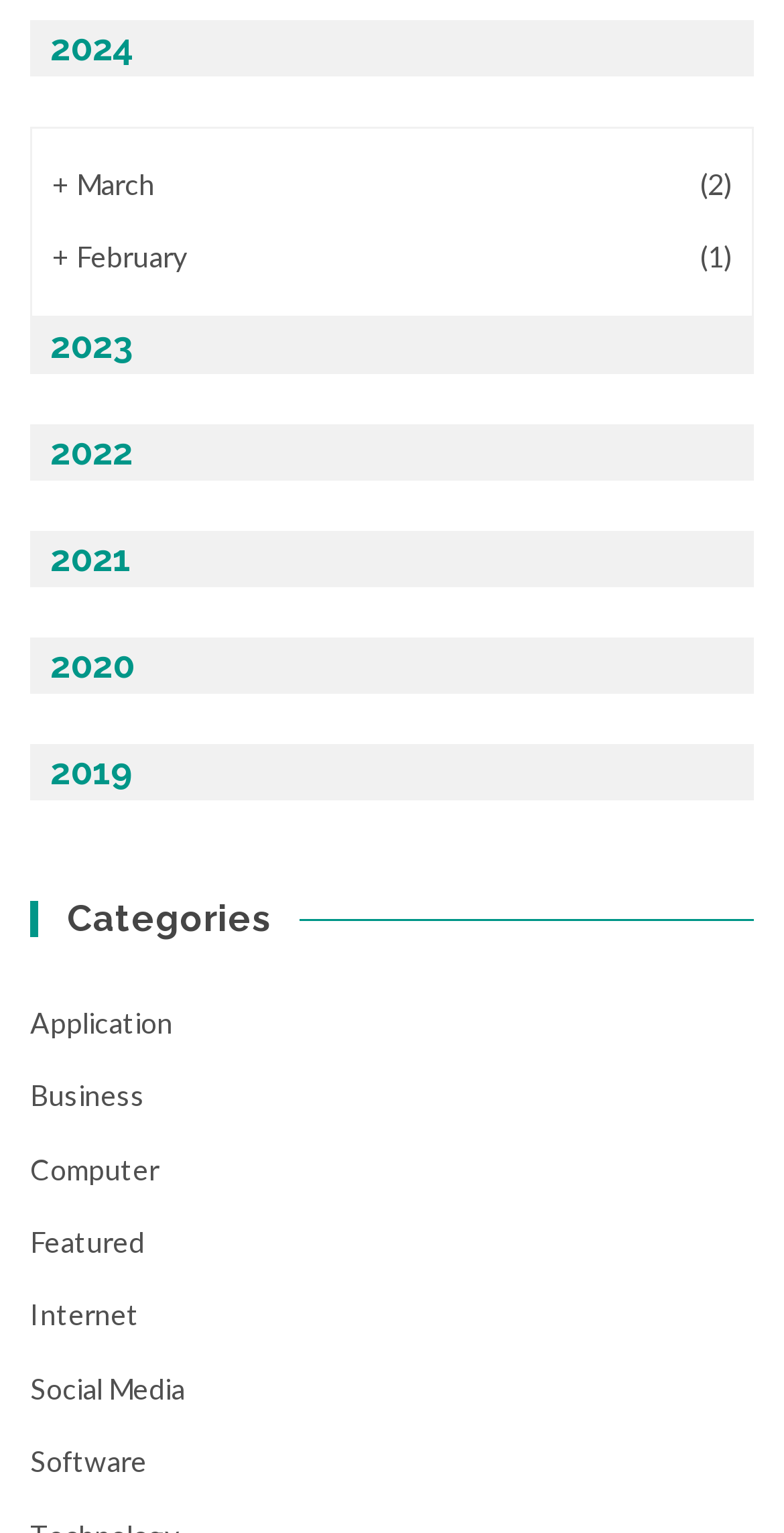Respond to the following query with just one word or a short phrase: 
How many categories are listed?

8